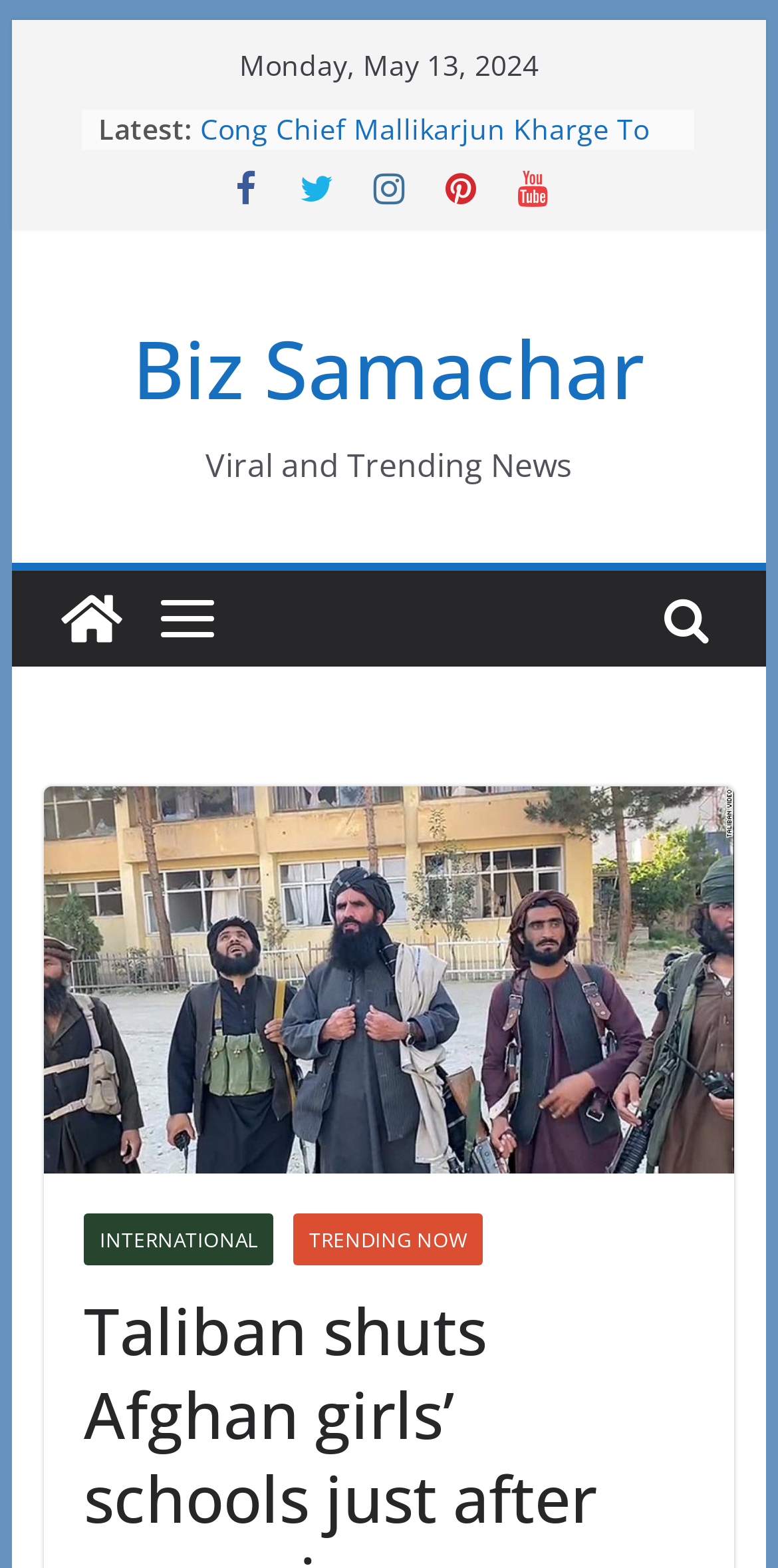Produce an extensive caption that describes everything on the webpage.

The webpage appears to be a news website, with the title "Taliban shuts Afghan girls’ schools just after reopening – Biz Samachar" at the top. Below the title, there is a "Skip to content" link at the top-left corner. 

On the top-right corner, the current date "Monday, May 13, 2024" is displayed. Below the date, there is a section labeled "Latest:" with a list of news articles, each preceded by a bullet point. The articles include "Cong Chief Mallikarjun Kharge To Lead INDIA Alliance", "Sahara Q Shop investors still waiting for their turn for refund", and several others.

To the right of the "Latest" section, there are five social media icons, represented by Unicode characters. Below these icons, the website's title "Biz Samachar" is displayed as a heading, with a link to the website's homepage.

Further down, there is a section labeled "Viral and Trending News" with a link to the website's "Biz Samachar" section. Below this section, there are two images, likely representing news articles or advertisements.

The main content of the webpage appears to be a news article, with a large image at the top and a block of text below. The article's title is not explicitly stated, but it seems to be related to the title of the webpage. On the right side of the article, there are two links labeled "INTERNATIONAL" and "TRENDING NOW", which likely lead to other sections of the website.